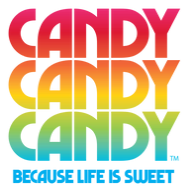What is the tagline of the brand? Analyze the screenshot and reply with just one word or a short phrase.

BECAUSE LIFE IS SWEET